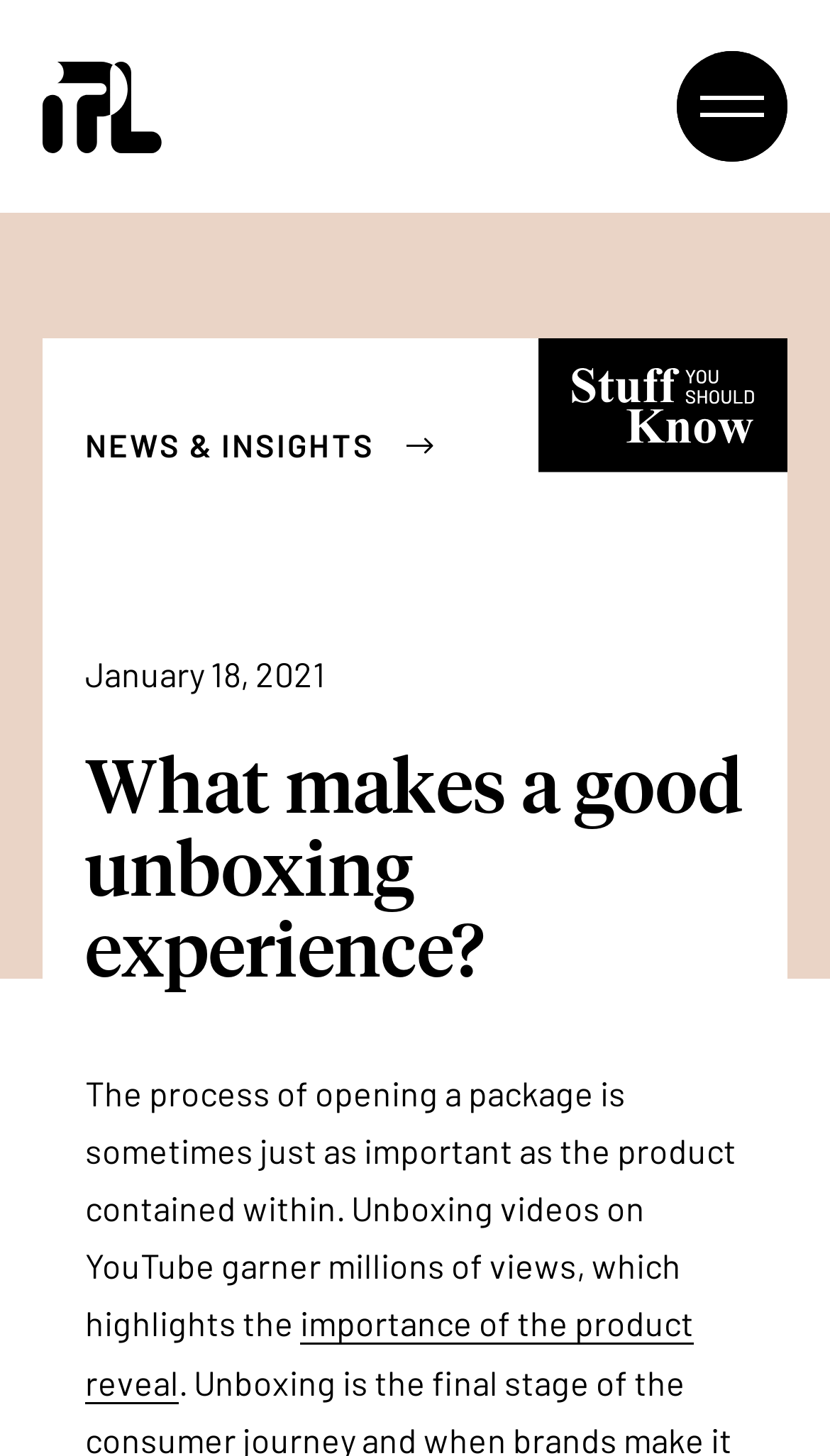Please provide a comprehensive answer to the question below using the information from the image: How many images are on the webpage?

I counted the number of image elements on the webpage. There is an image element at [0.051, 0.042, 0.195, 0.104], another at [0.649, 0.232, 0.949, 0.324], and a third at [0.49, 0.299, 0.523, 0.312]. Therefore, there are 3 images on the webpage.